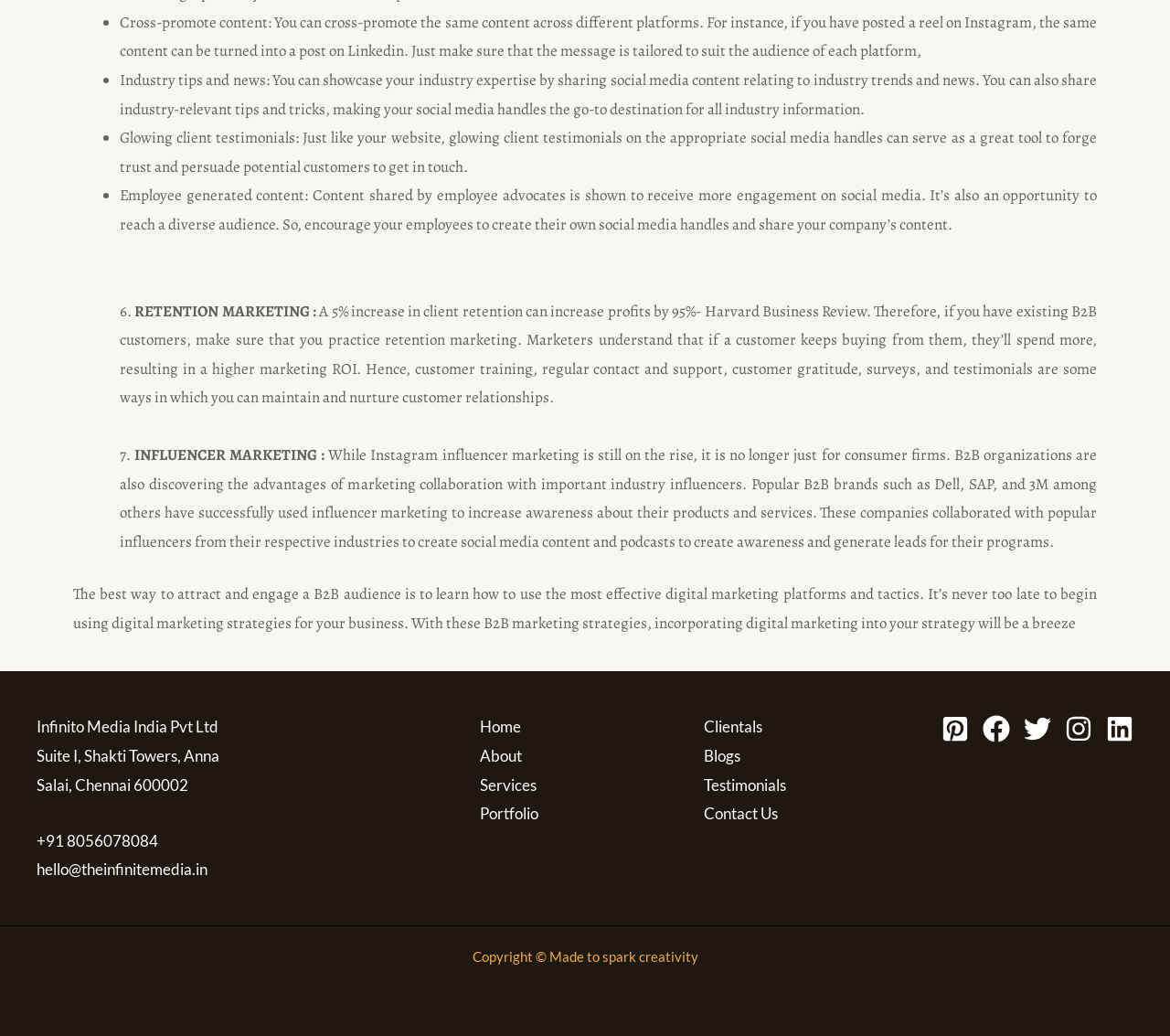Look at the image and give a detailed response to the following question: What is the purpose of glowing client testimonials?

The webpage suggests that glowing client testimonials on social media handles can serve as a great tool to forge trust and persuade potential customers to get in touch, just like on a website.